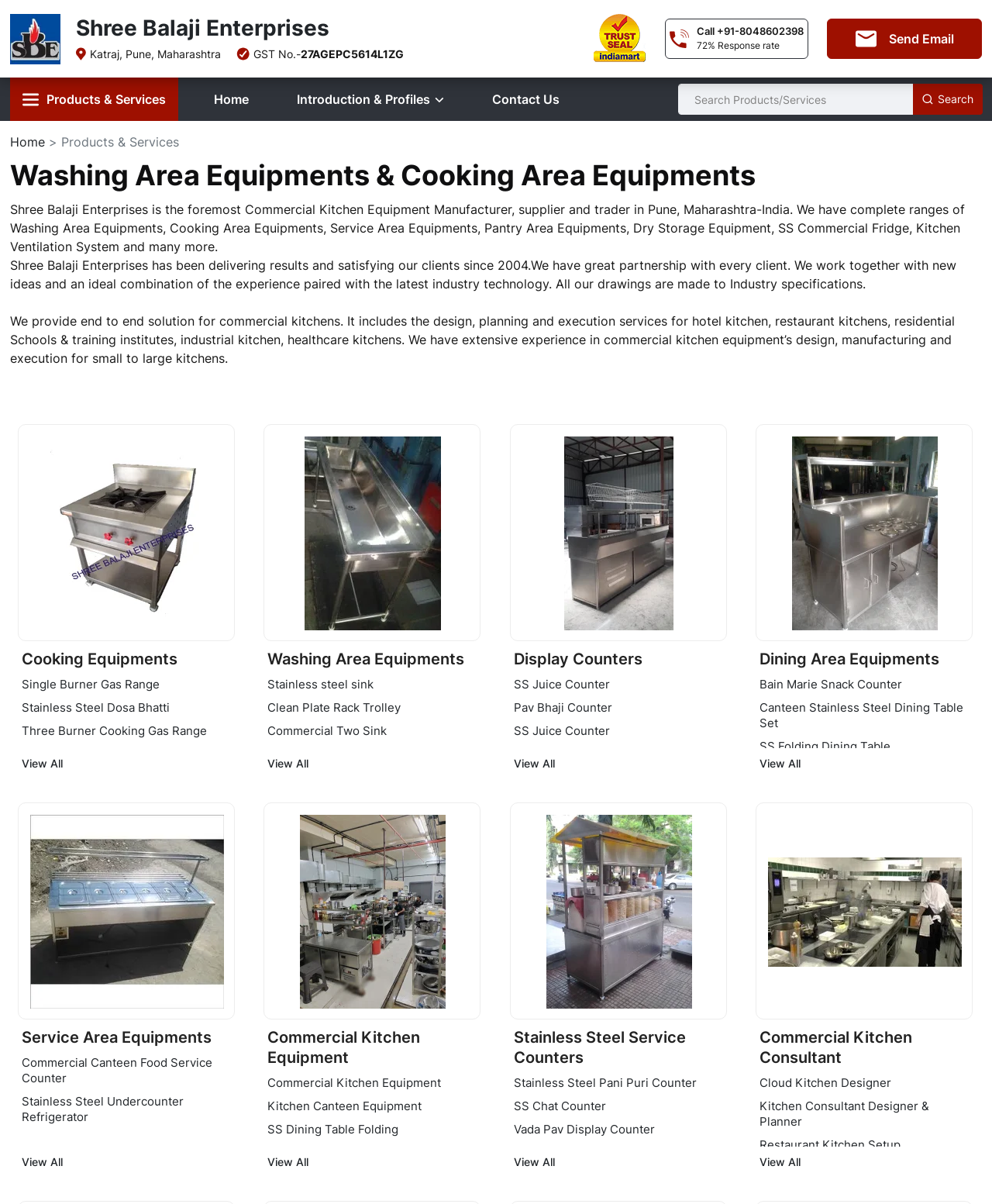Bounding box coordinates are specified in the format (top-left x, top-left y, bottom-right x, bottom-right y). All values are floating point numbers bounded between 0 and 1. Please provide the bounding box coordinate of the region this sentence describes: Commercial Canteen Food Service Counter

[0.021, 0.876, 0.214, 0.902]